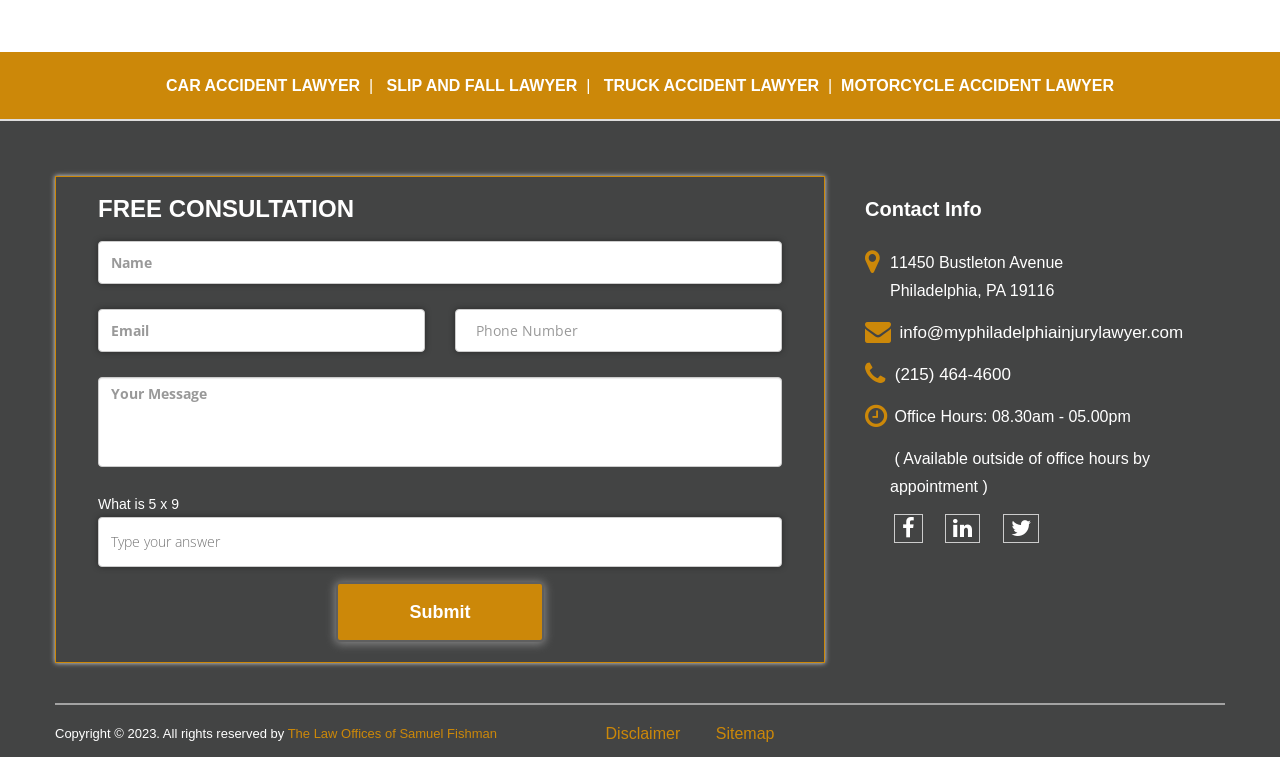Locate the bounding box coordinates of the element you need to click to accomplish the task described by this instruction: "Click the 'CAR ACCIDENT LAWYER' link".

[0.13, 0.102, 0.285, 0.124]